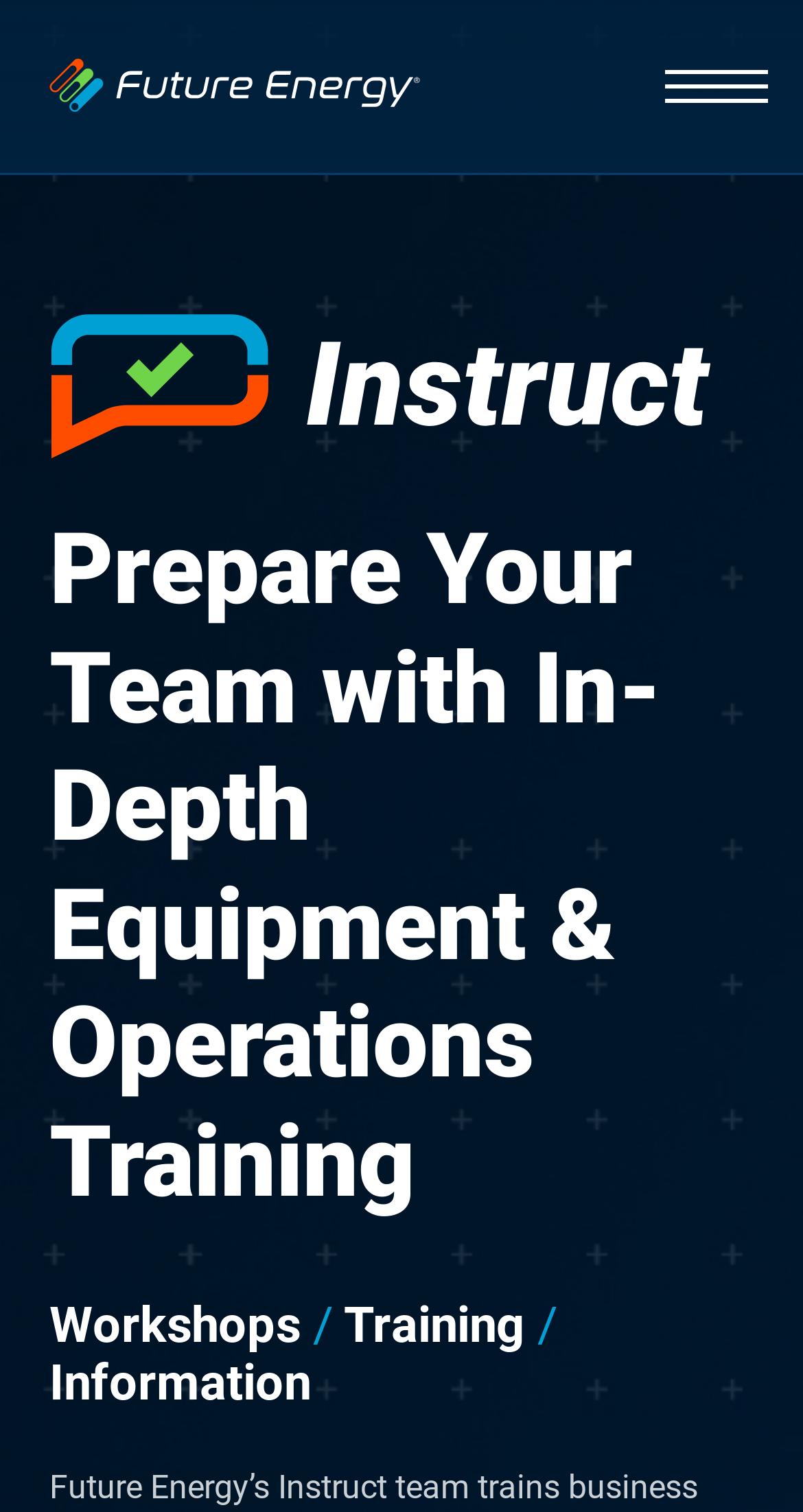What is the first industry listed?
Based on the visual details in the image, please answer the question thoroughly.

I looked at the 'Industries' section and found the first link, which is 'Auto Dealerships'.